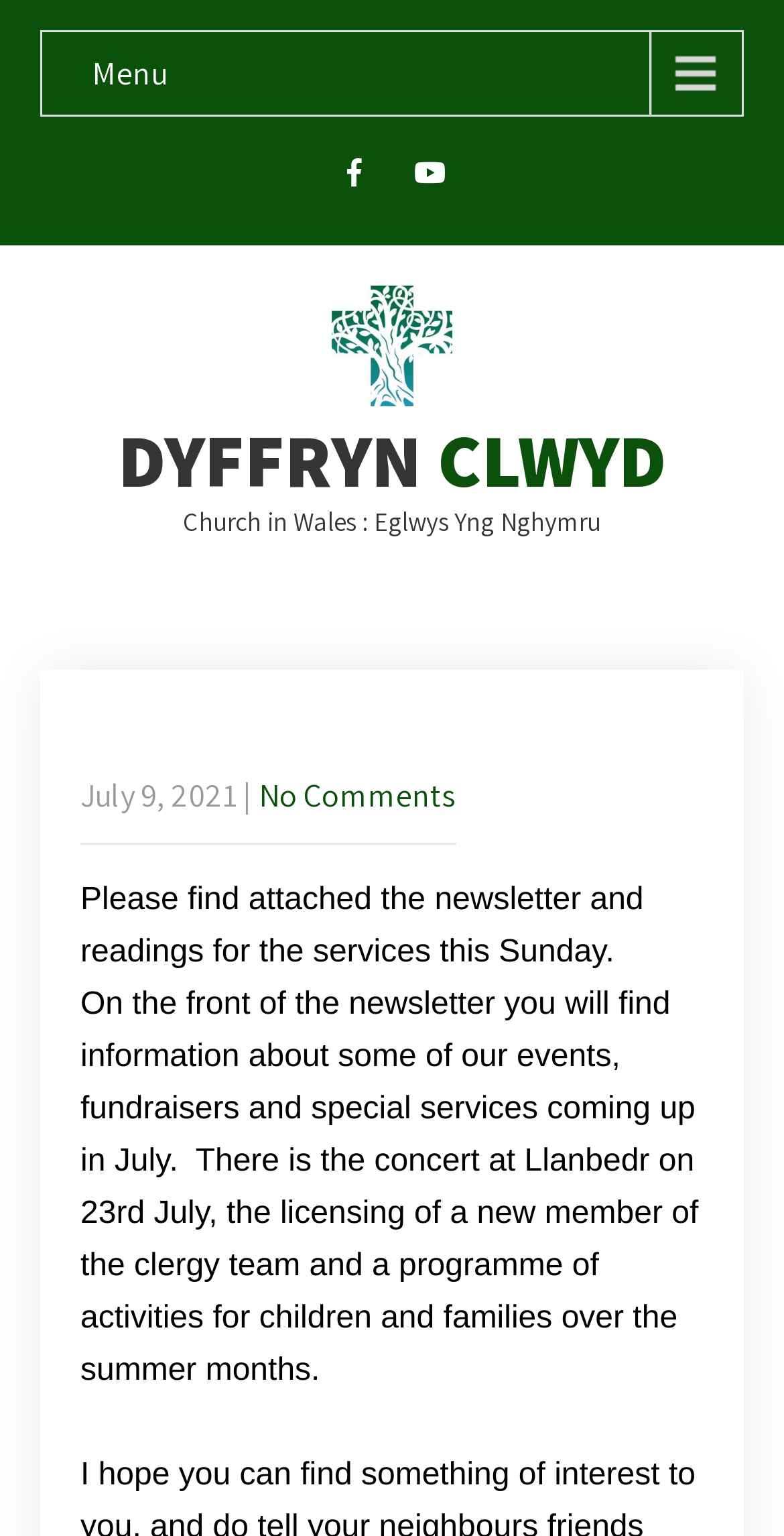Given the element description: "沪公网安备 31011502009358号", predict the bounding box coordinates of the UI element it refers to, using four float numbers between 0 and 1, i.e., [left, top, right, bottom].

None